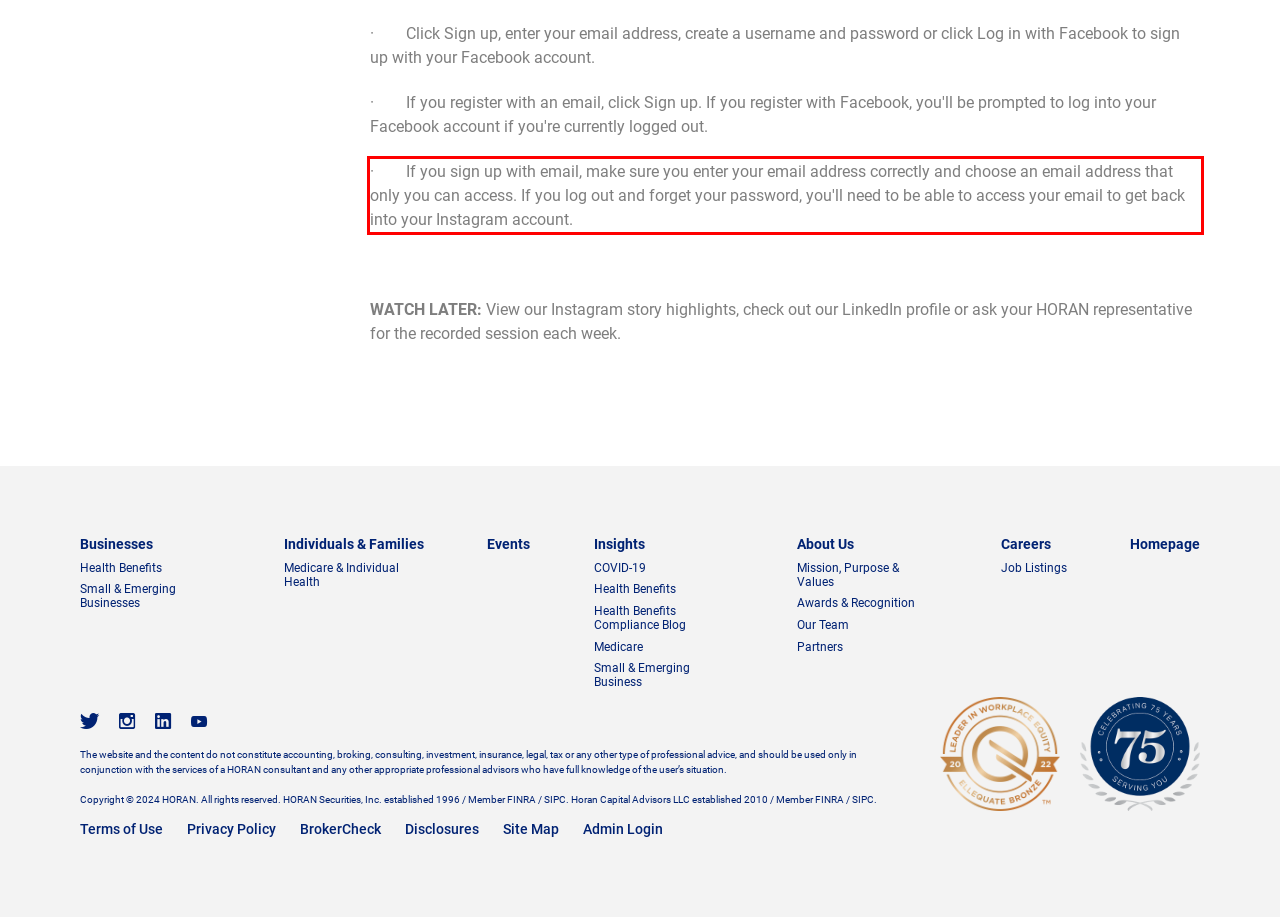Please extract the text content within the red bounding box on the webpage screenshot using OCR.

· If you sign up with email, make sure you enter your email address correctly and choose an email address that only you can access. If you log out and forget your password, you'll need to be able to access your email to get back into your Instagram account.